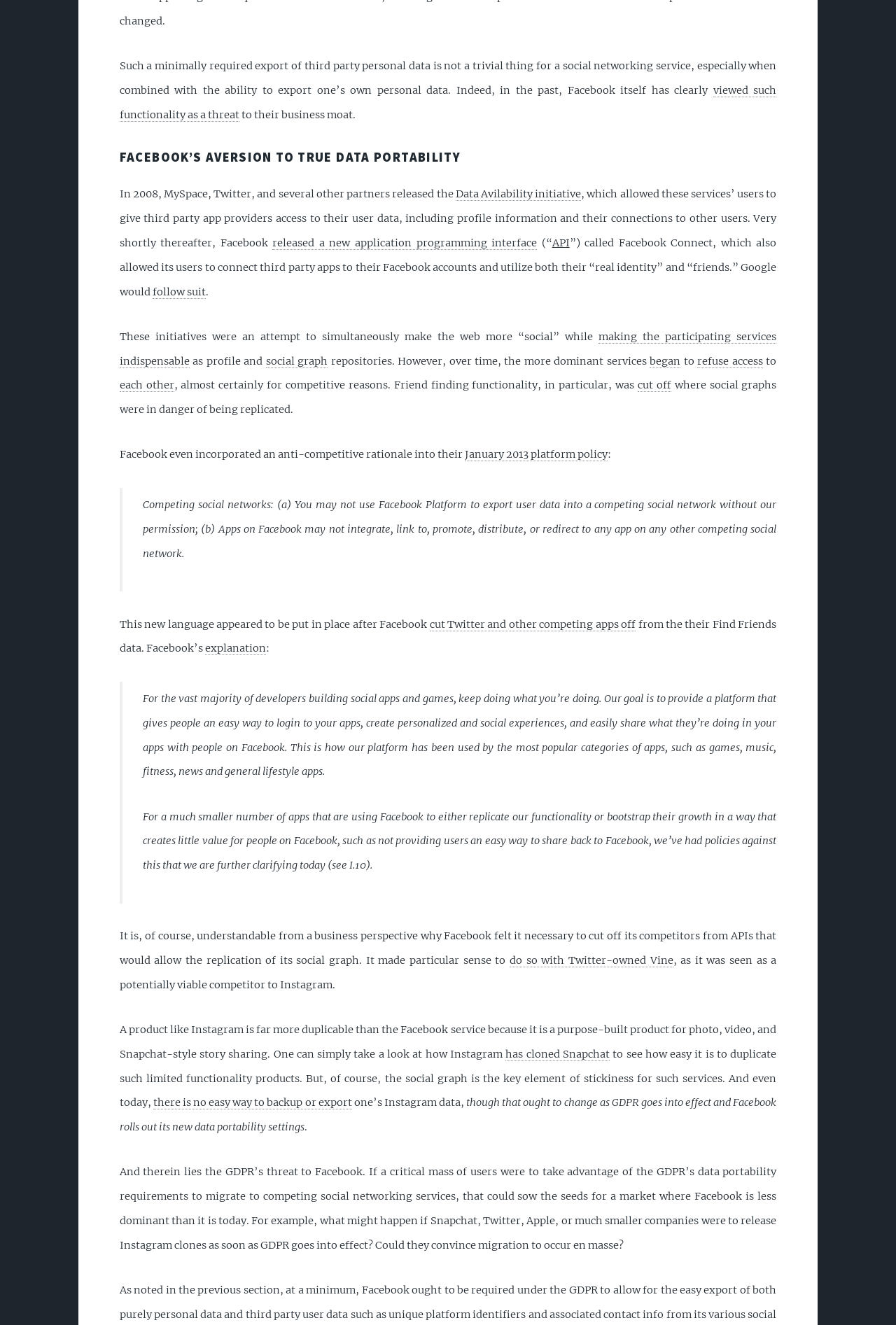What is the key element of stickiness for social services?
Using the image, respond with a single word or phrase.

social graph